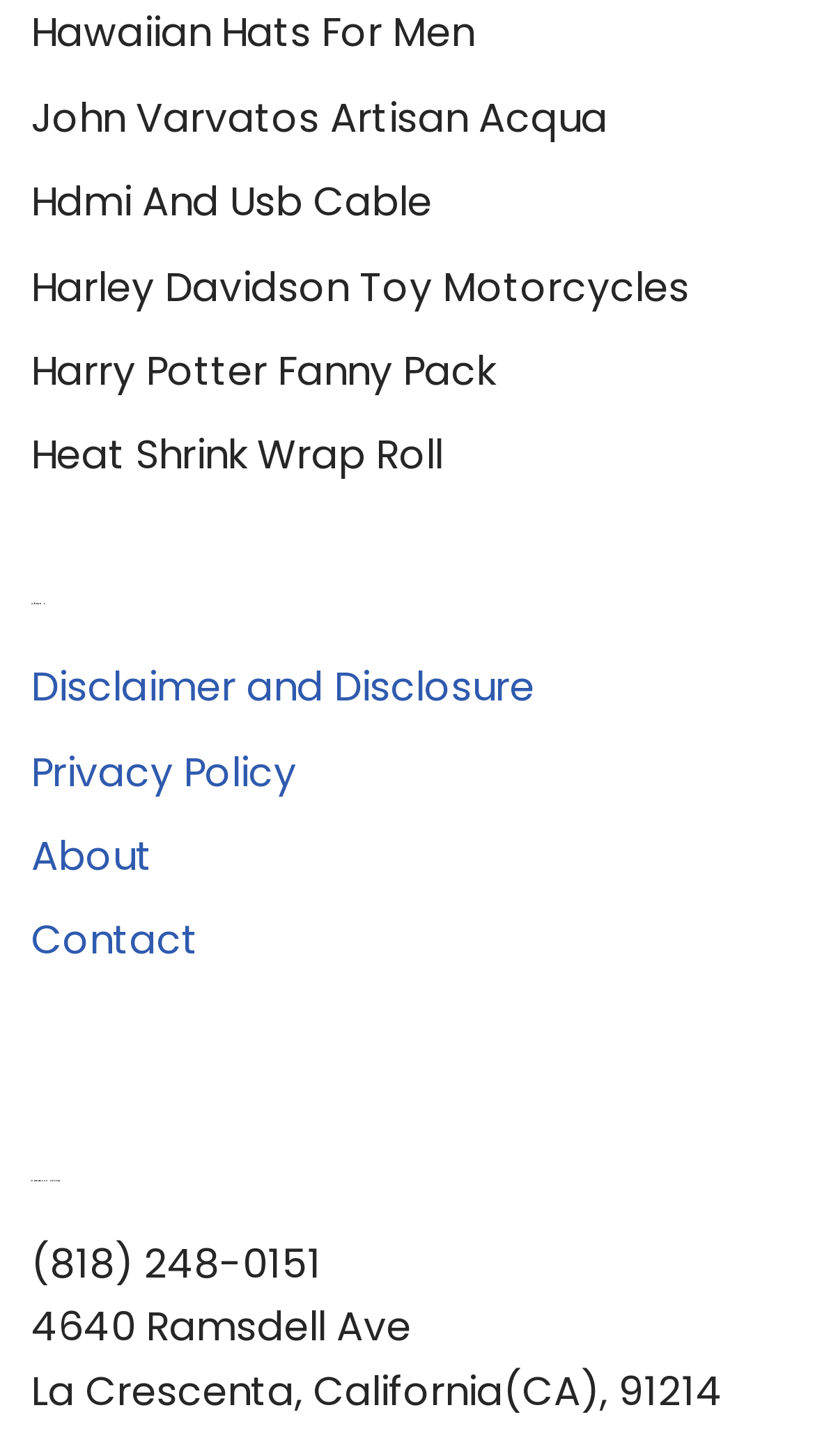Please identify the bounding box coordinates of the element's region that needs to be clicked to fulfill the following instruction: "Contact us". The bounding box coordinates should consist of four float numbers between 0 and 1, i.e., [left, top, right, bottom].

[0.038, 0.627, 0.244, 0.665]